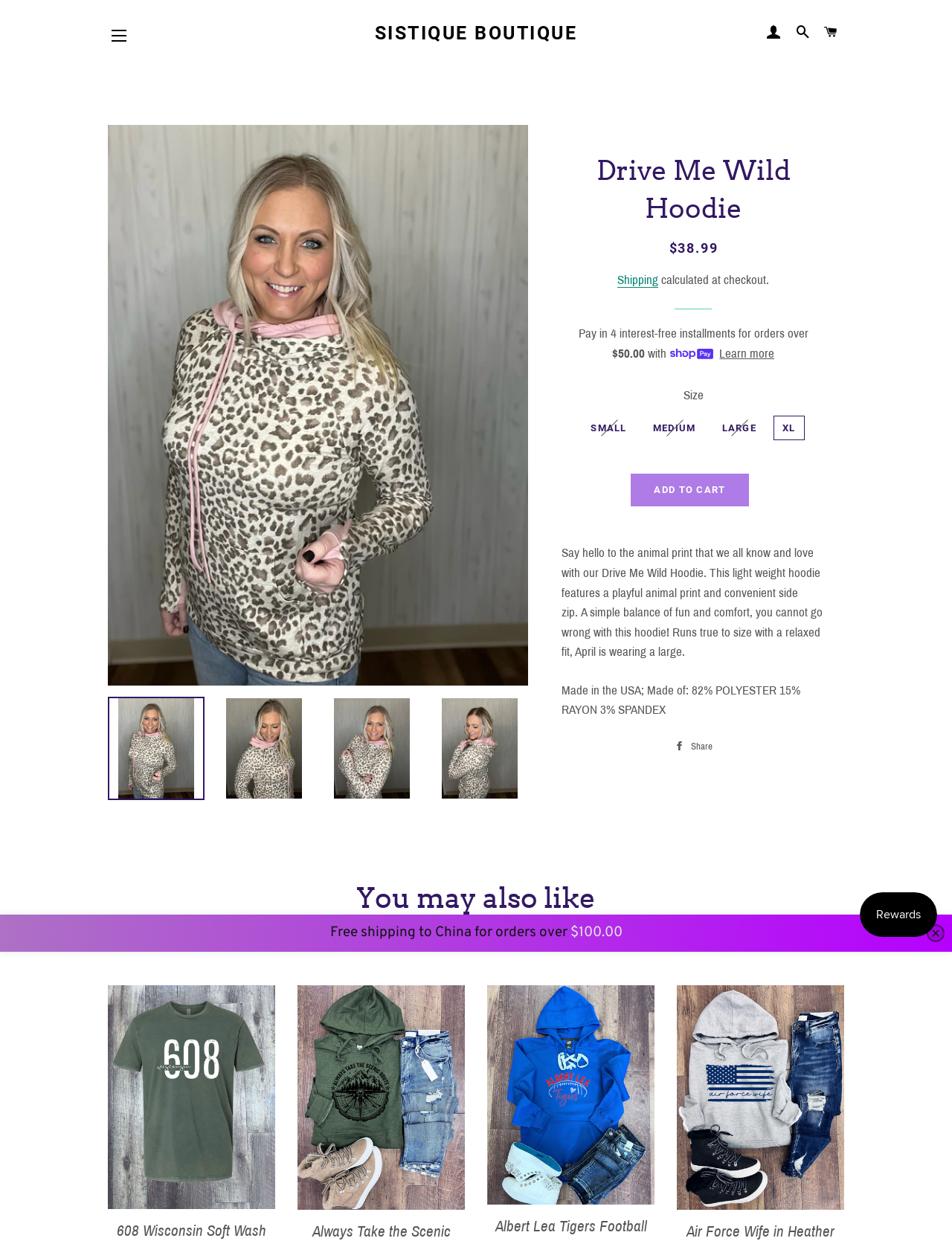What is the price of the hoodie?
Please use the image to provide an in-depth answer to the question.

The price of the hoodie can be found in the StaticText element with the text '$38.99' which is located below the 'Regular price' text.